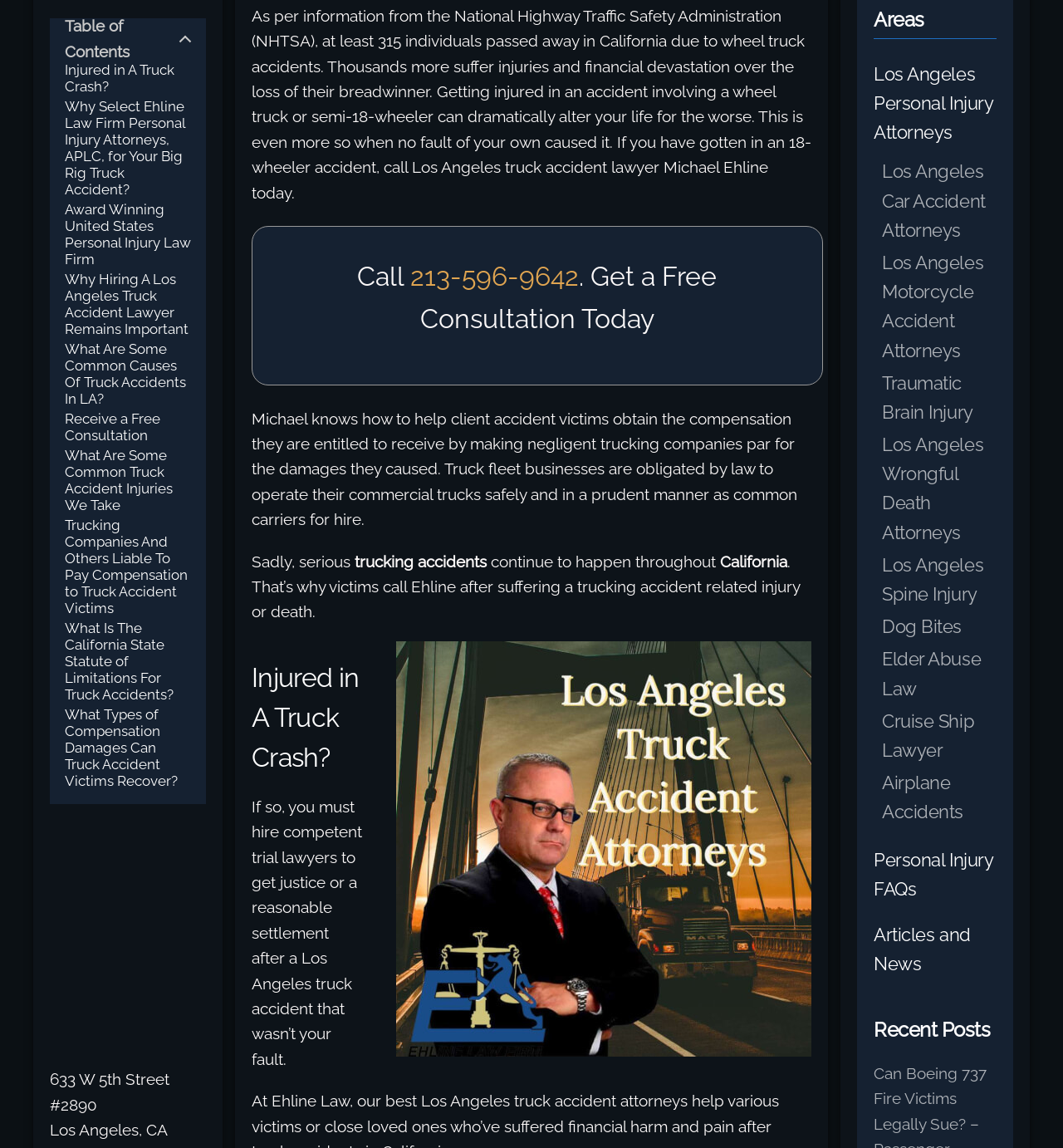Determine the bounding box coordinates of the region to click in order to accomplish the following instruction: "View 'Main Los Angeles Map'". Provide the coordinates as four float numbers between 0 and 1, specifically [left, top, right, bottom].

[0.047, 0.734, 0.194, 0.915]